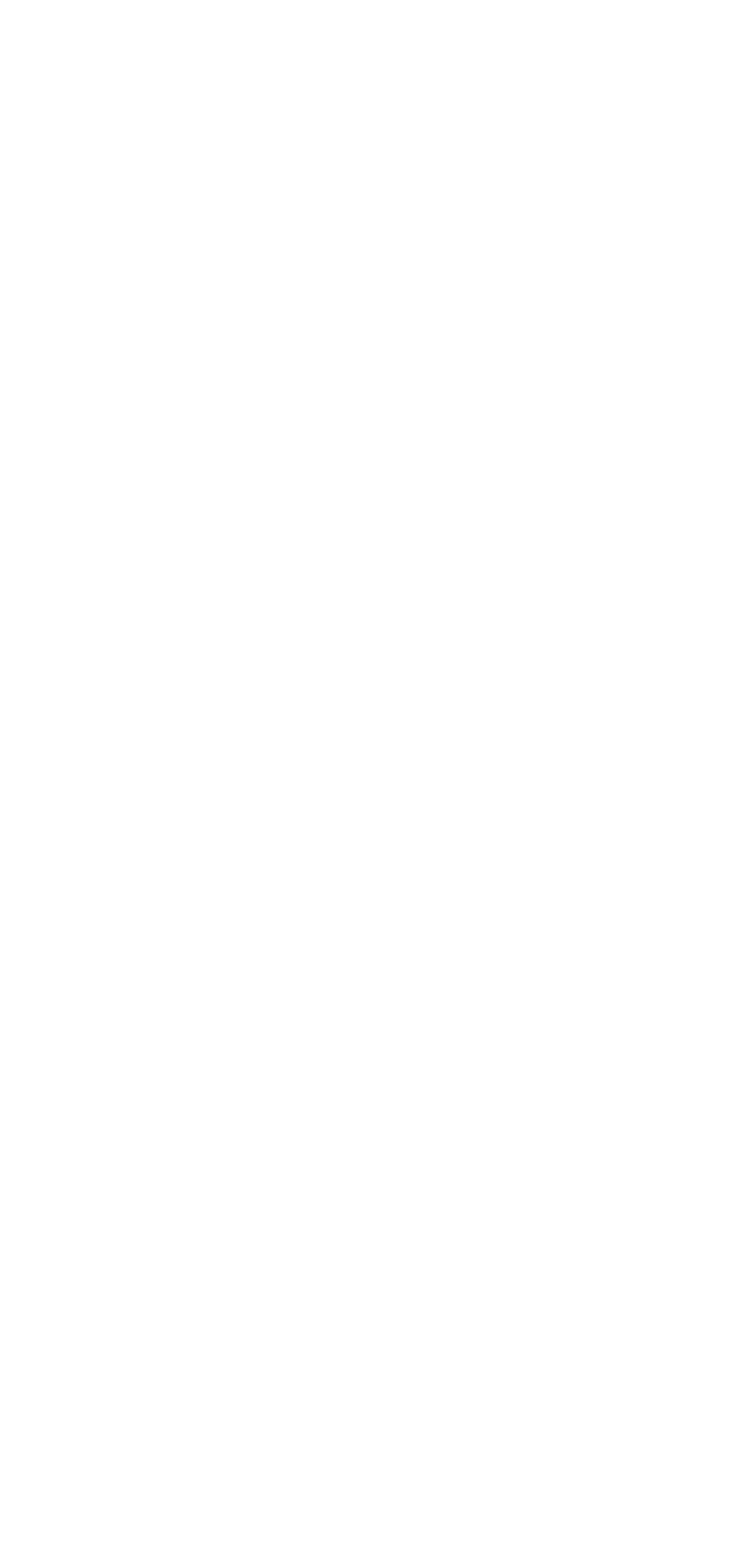Please locate the bounding box coordinates of the element that should be clicked to complete the given instruction: "Learn about IDL Counseling/Training".

[0.496, 0.756, 0.842, 0.772]